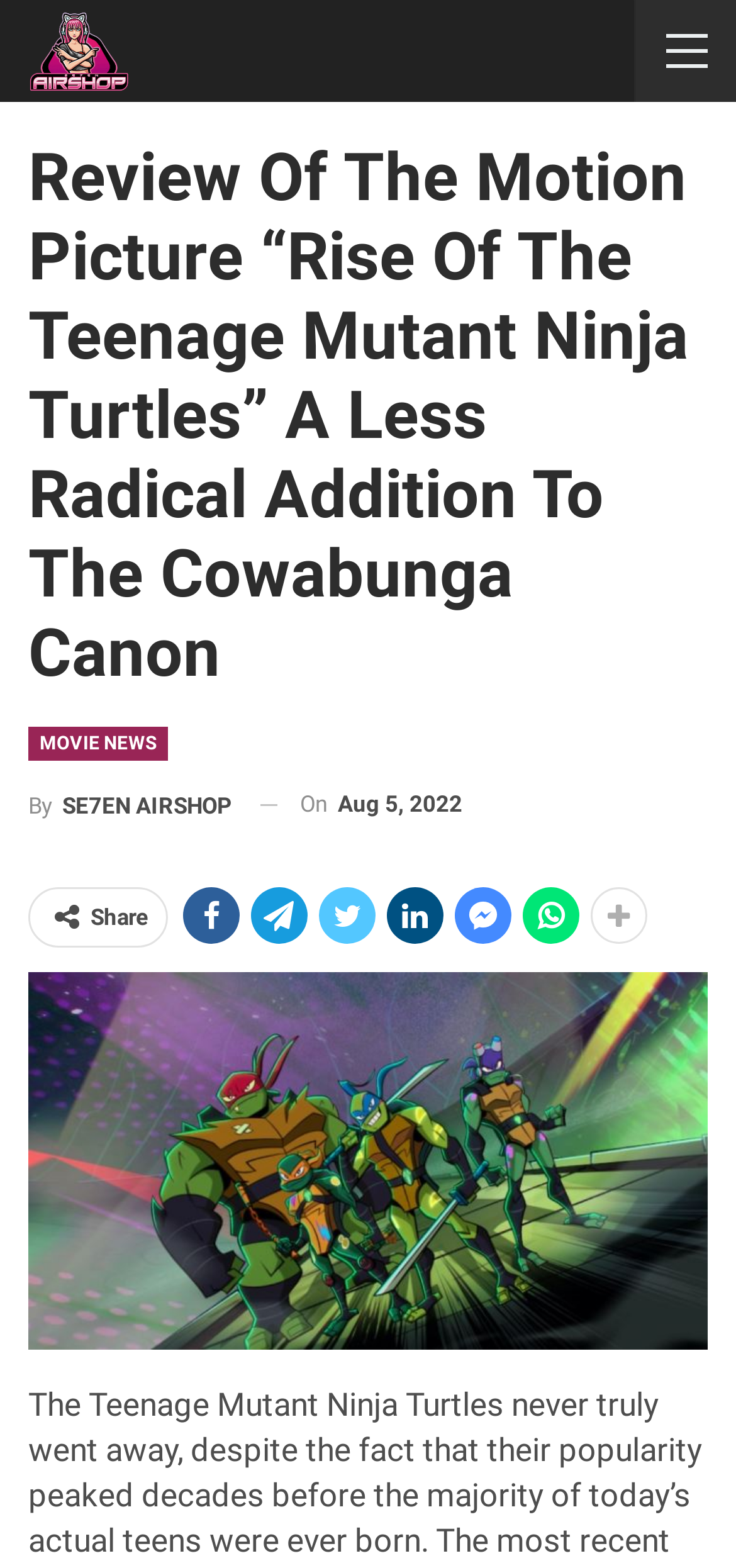When was the review published?
Please craft a detailed and exhaustive response to the question.

The question can be answered by looking at the time element which contains the text 'On Aug 5, 2022'.